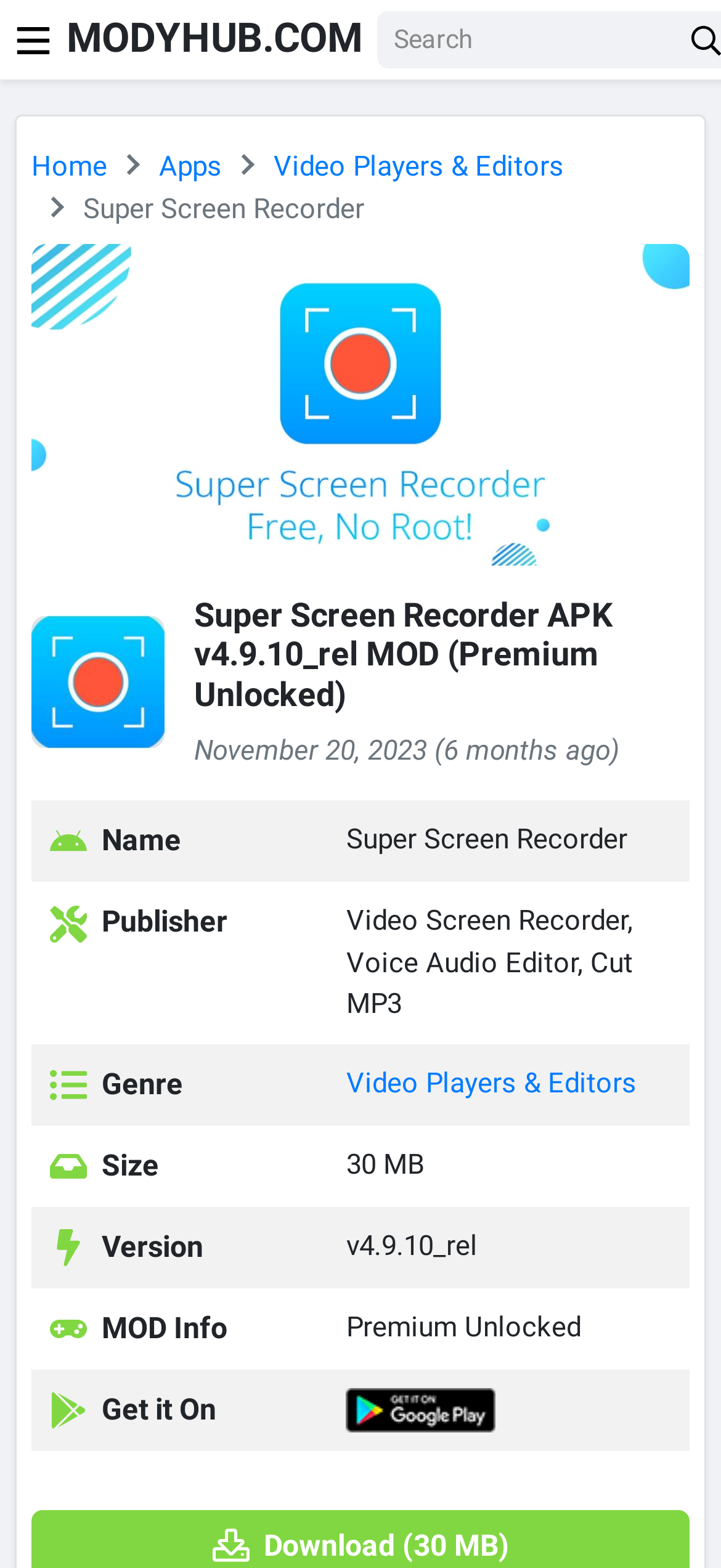Provide a one-word or short-phrase answer to the question:
What is the genre of the application?

Video Players & Editors